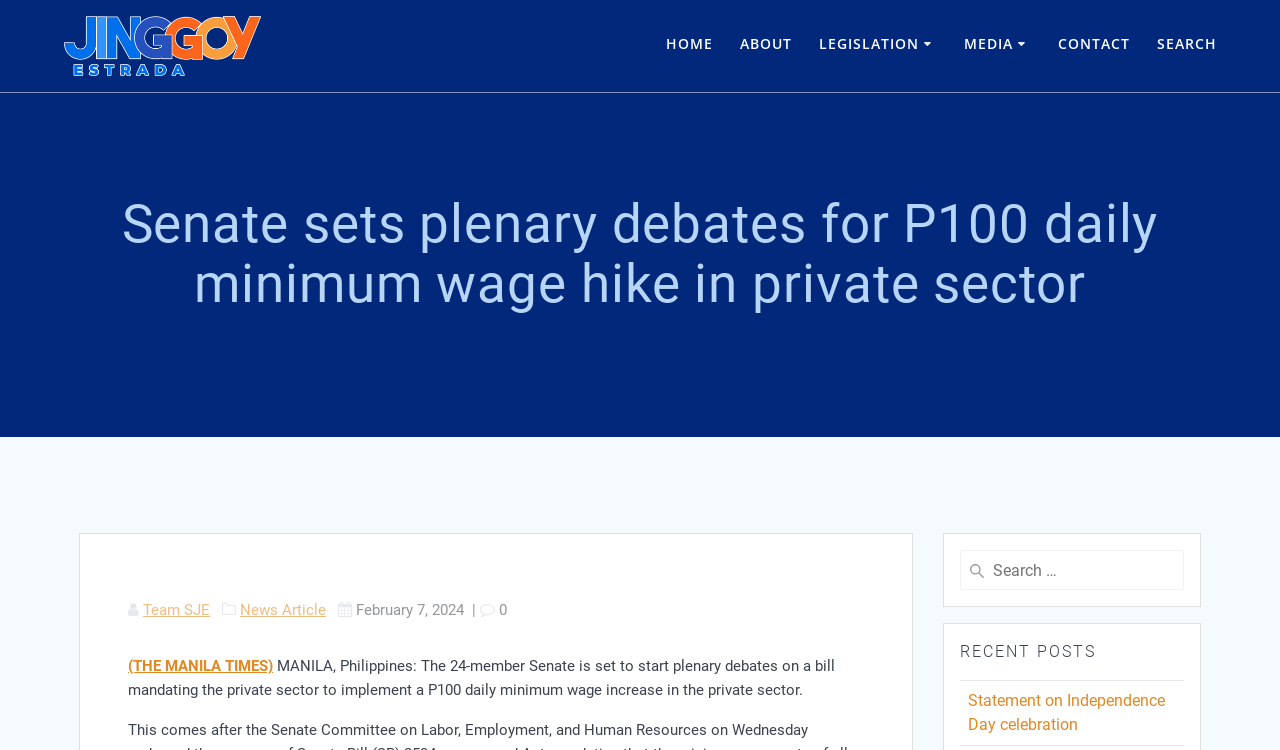Please locate the bounding box coordinates of the element that should be clicked to complete the given instruction: "Read the recent post about Independence Day celebration".

[0.756, 0.922, 0.91, 0.979]